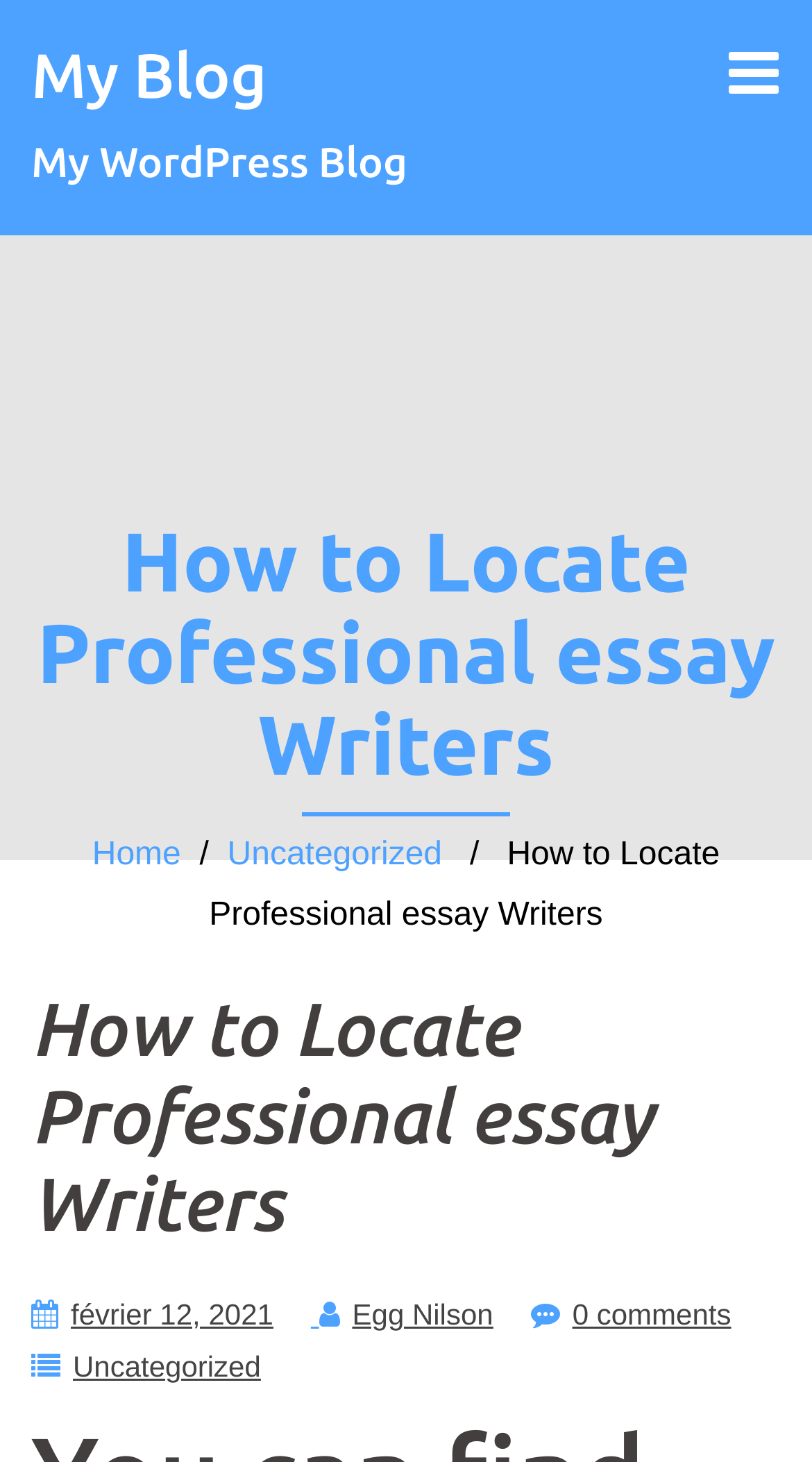Explain in detail what is displayed on the webpage.

The webpage is a blog post titled "How to Locate Professional essay Writers" on a website called "My Blog". At the top of the page, there is a heading "My Blog" followed by a smaller heading "My WordPress Blog". Below these headings, there is a prominent heading "How to Locate Professional essay Writers" that spans the entire width of the page.

Underneath the main heading, there is a horizontal separator line. Below the separator, there are three links: "Home", "Uncategorized", and a breadcrumb trail that shows the current page's location, separated by forward slashes. The breadcrumb trail includes the text "How to Locate Professional essay Writers".

The main content of the blog post is located below the breadcrumb trail. It has a heading with the same title as the page, "How to Locate Professional essay Writers". The content is organized in a table layout, with several links and a time element. There is a link to the date "février 12, 2021", a link to the author's name "Egg Nilson", and a link to "0 comments". Additionally, there is a link to the category "Uncategorized" at the bottom of the content area.